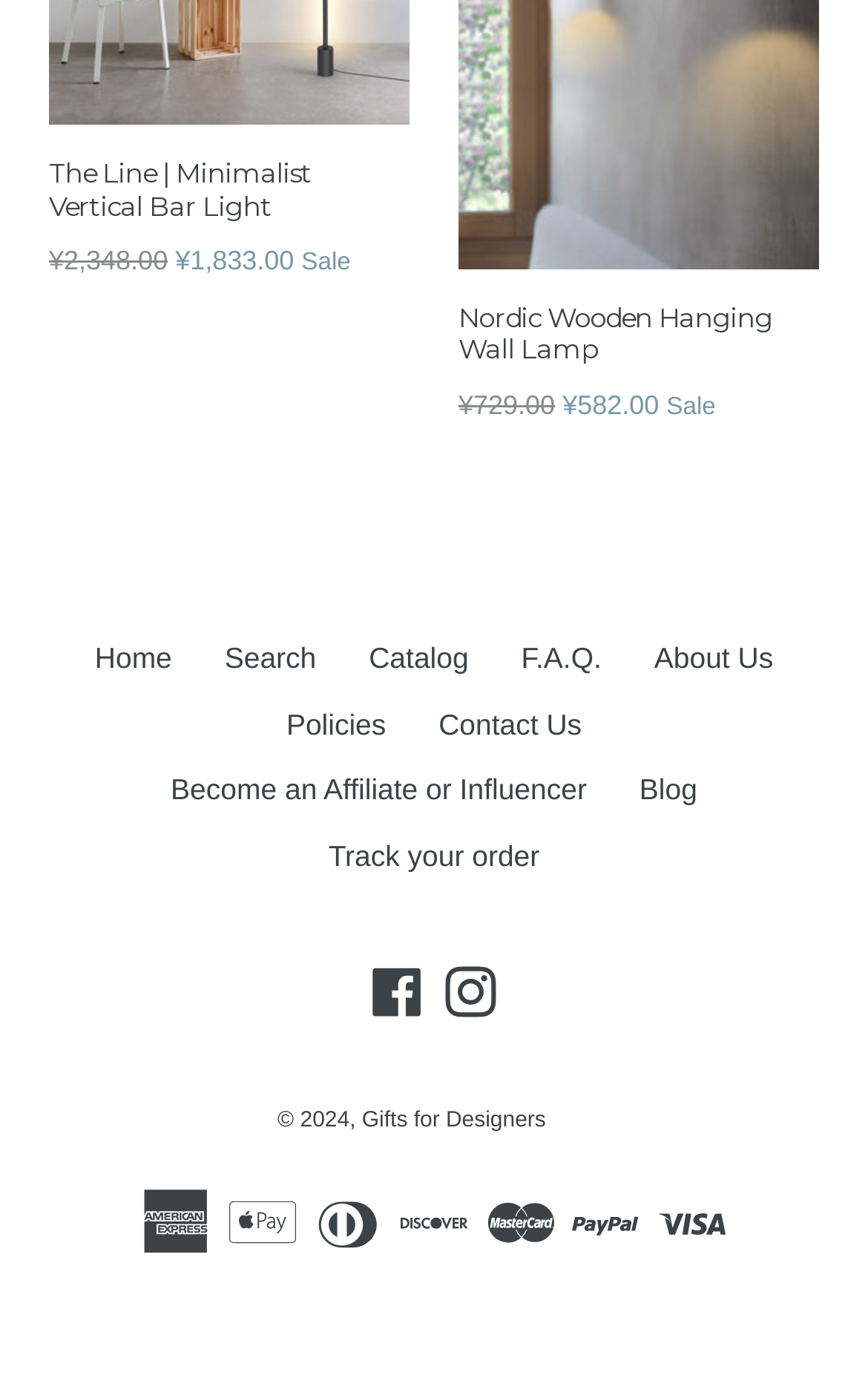What is the first link on the webpage?
From the image, respond with a single word or phrase.

Home